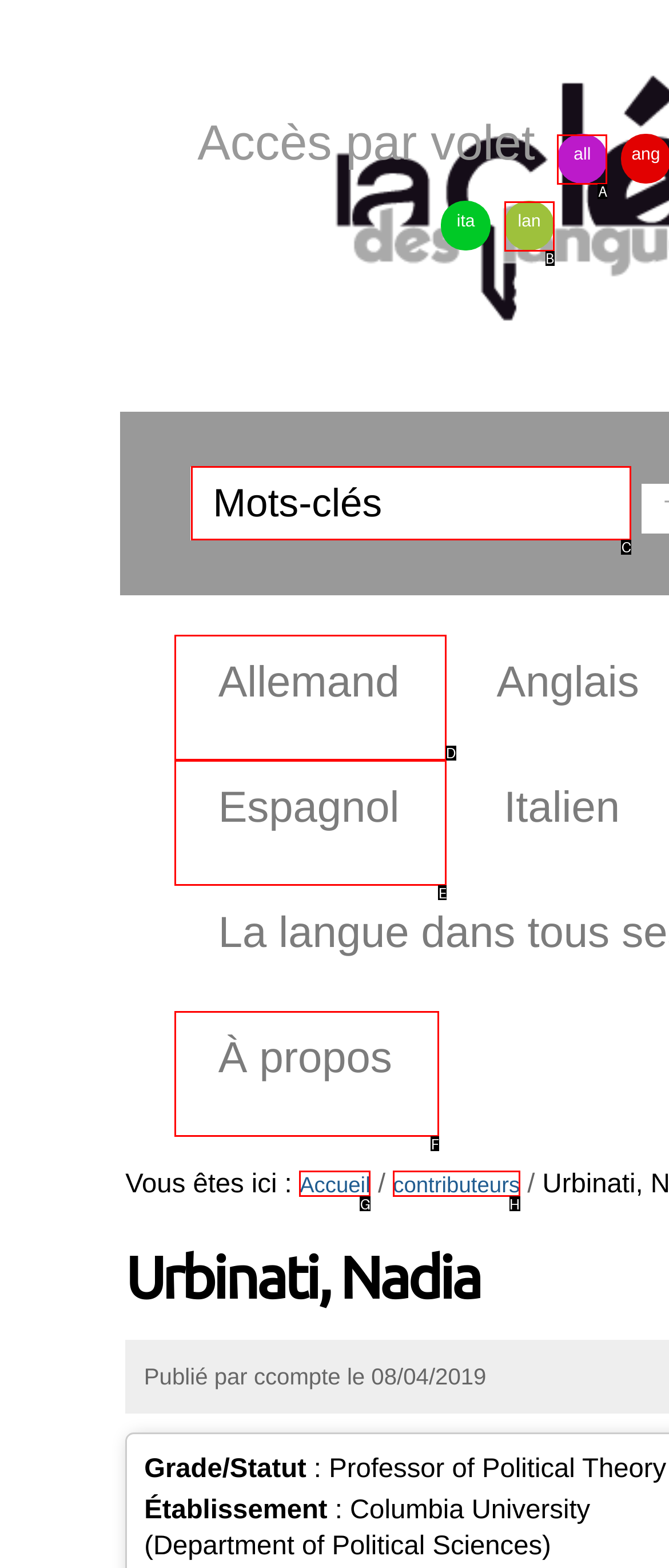What option should you select to complete this task: Click 'Log Me In'? Indicate your answer by providing the letter only.

None